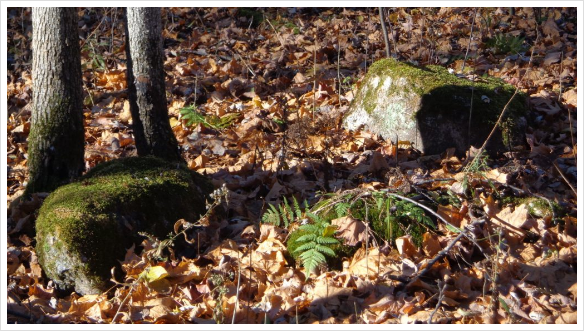Give an elaborate caption for the image.

In a tranquil forest setting, two large, moss-covered stones dominate the foreground, surrounded by a carpet of dried autumn leaves. Sunlight filters through the trees, illuminating the rich textures of the moss and highlighting the gentle curves of the stones. Nearby, a vibrant green fern peeks out from beneath a layer of fallen leaves, adding a splash of color to the earthy palette. The scene evokes a serene, natural beauty, inviting contemplation and connection with the wilderness.